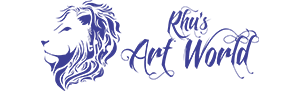Provide a comprehensive description of the image.

The image features the logo of "Rhuani's Art World," beautifully designed with an intricate illustration of a lion's head. The lion, characterized by flowing mane details, symbolizes strength and creativity, embodying the artistic spirit of the brand. Accompanying the lion is the stylized text "Art World," crafted in an elegant script that adds a sense of sophistication and artistic flair. The overall color scheme of deep blue against a clean white background enhances the logo’s visual impact, making it a striking representation of the artistic endeavors associated with Rhuani's Art World. This logo reflects a commitment to creativity, artistry, and a vibrant community dedicated to exploring and sharing art.